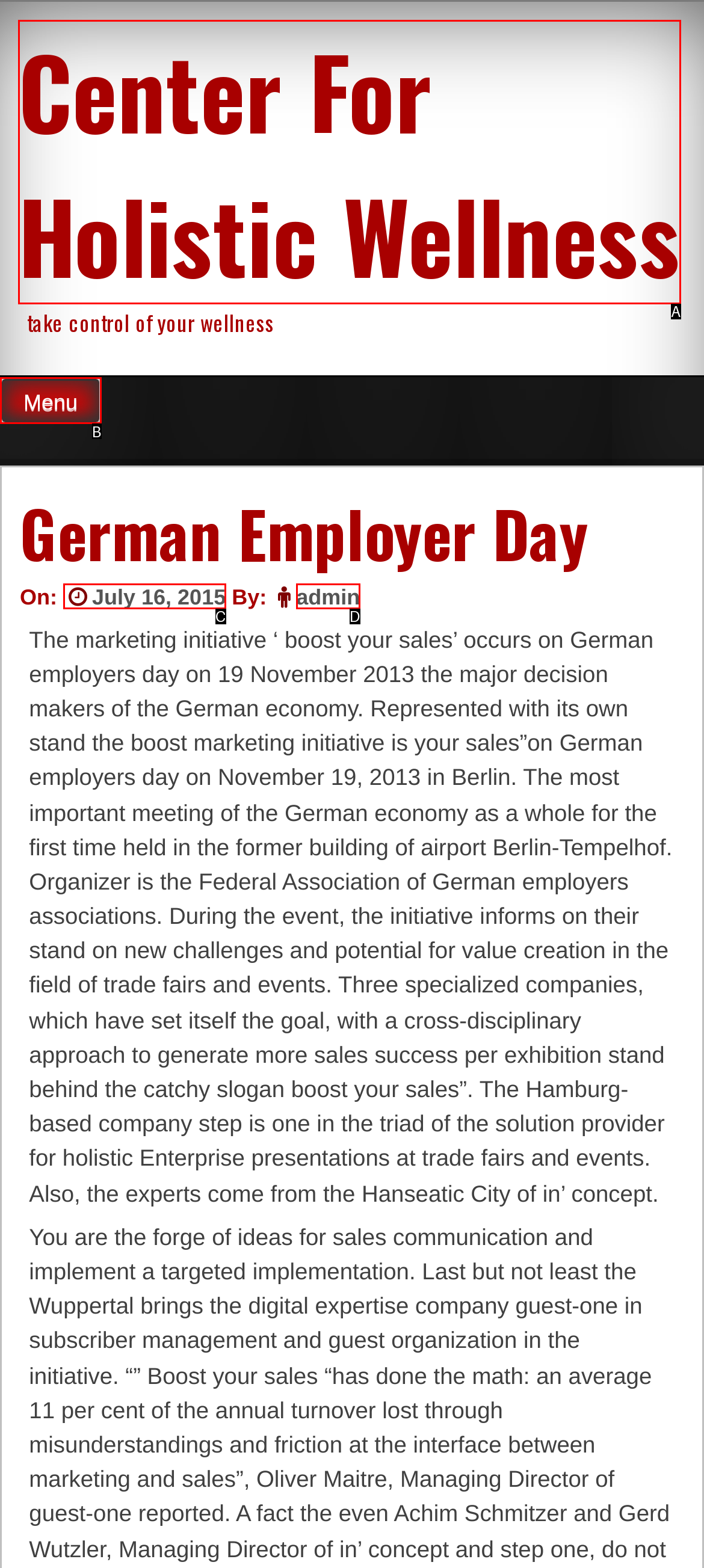From the available choices, determine which HTML element fits this description: Menu Respond with the correct letter.

B